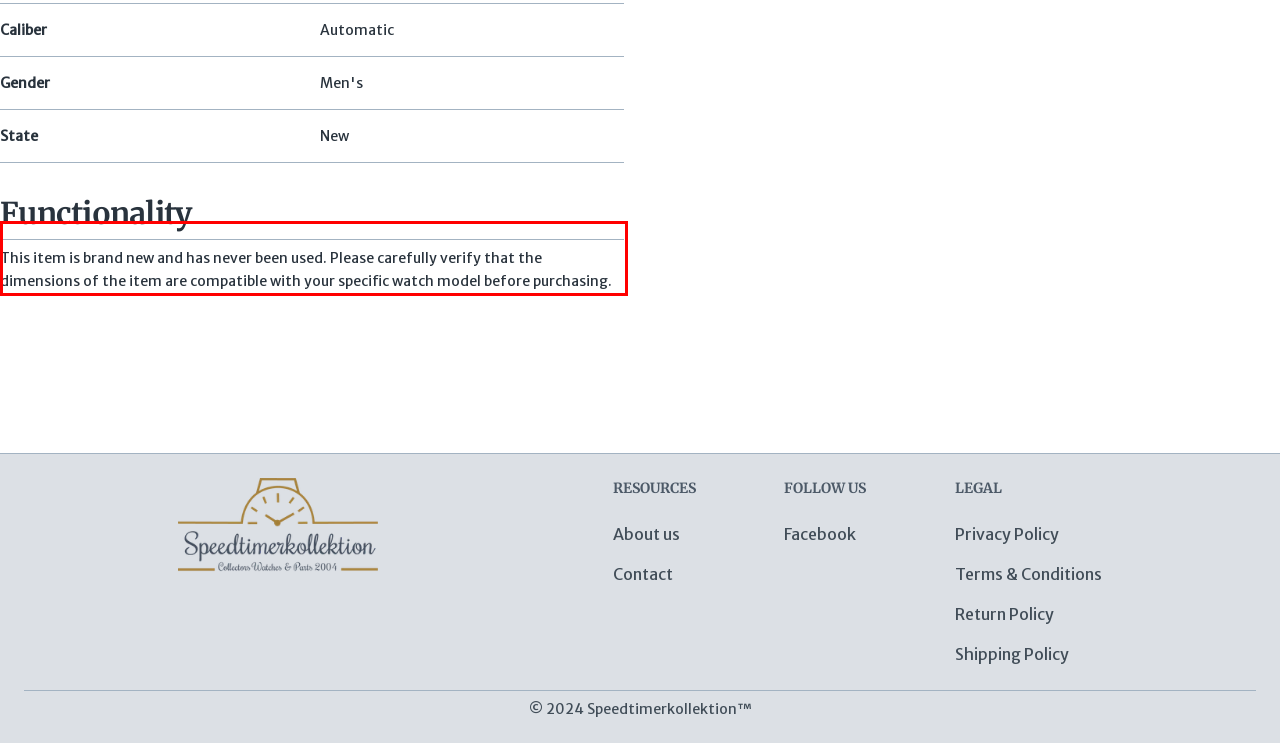Look at the provided screenshot of the webpage and perform OCR on the text within the red bounding box.

This item is brand new and has never been used. Please carefully verify that the dimensions of the item are compatible with your specific watch model before purchasing.